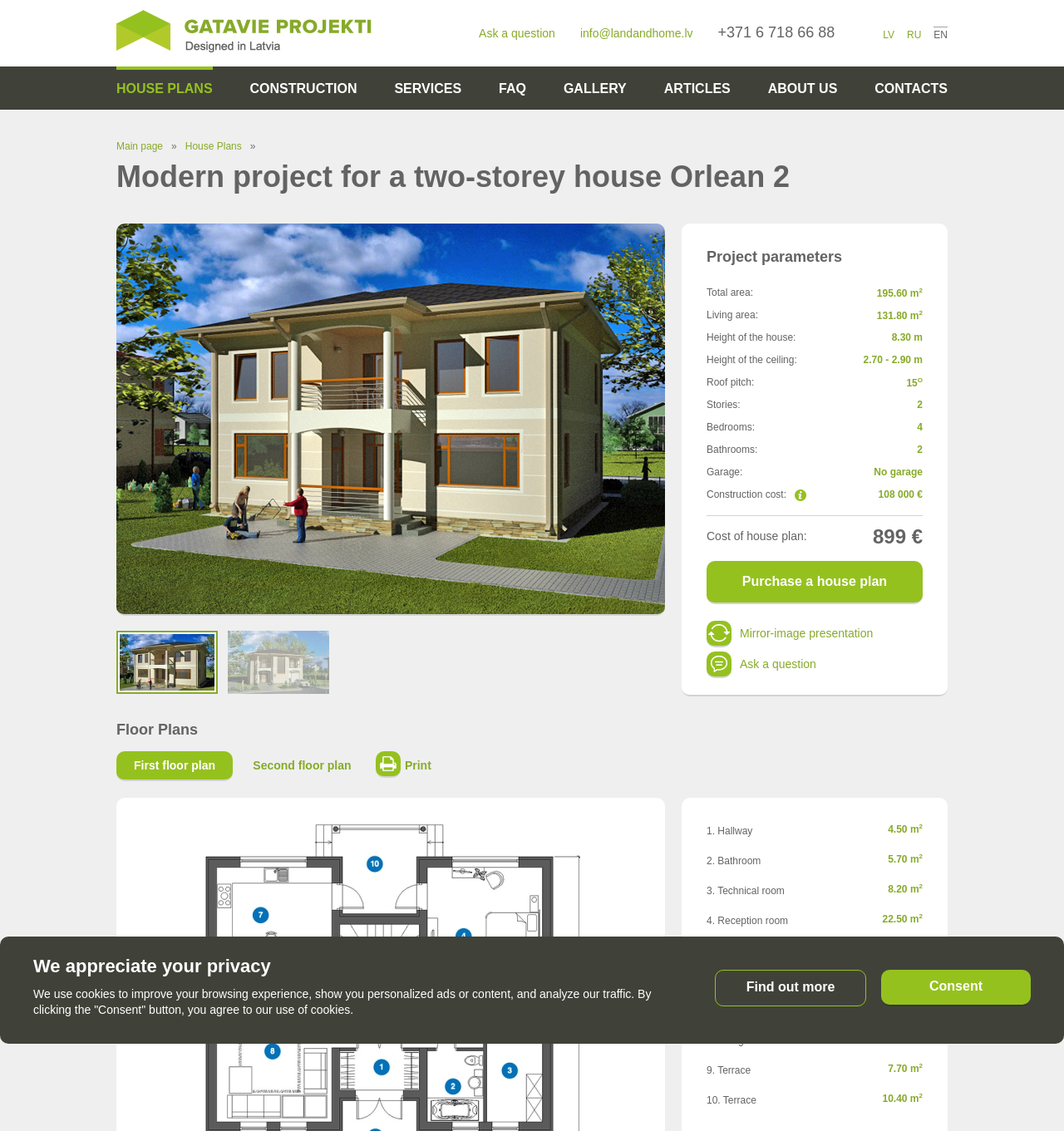Point out the bounding box coordinates of the section to click in order to follow this instruction: "Click the logo".

[0.109, 0.038, 0.349, 0.048]